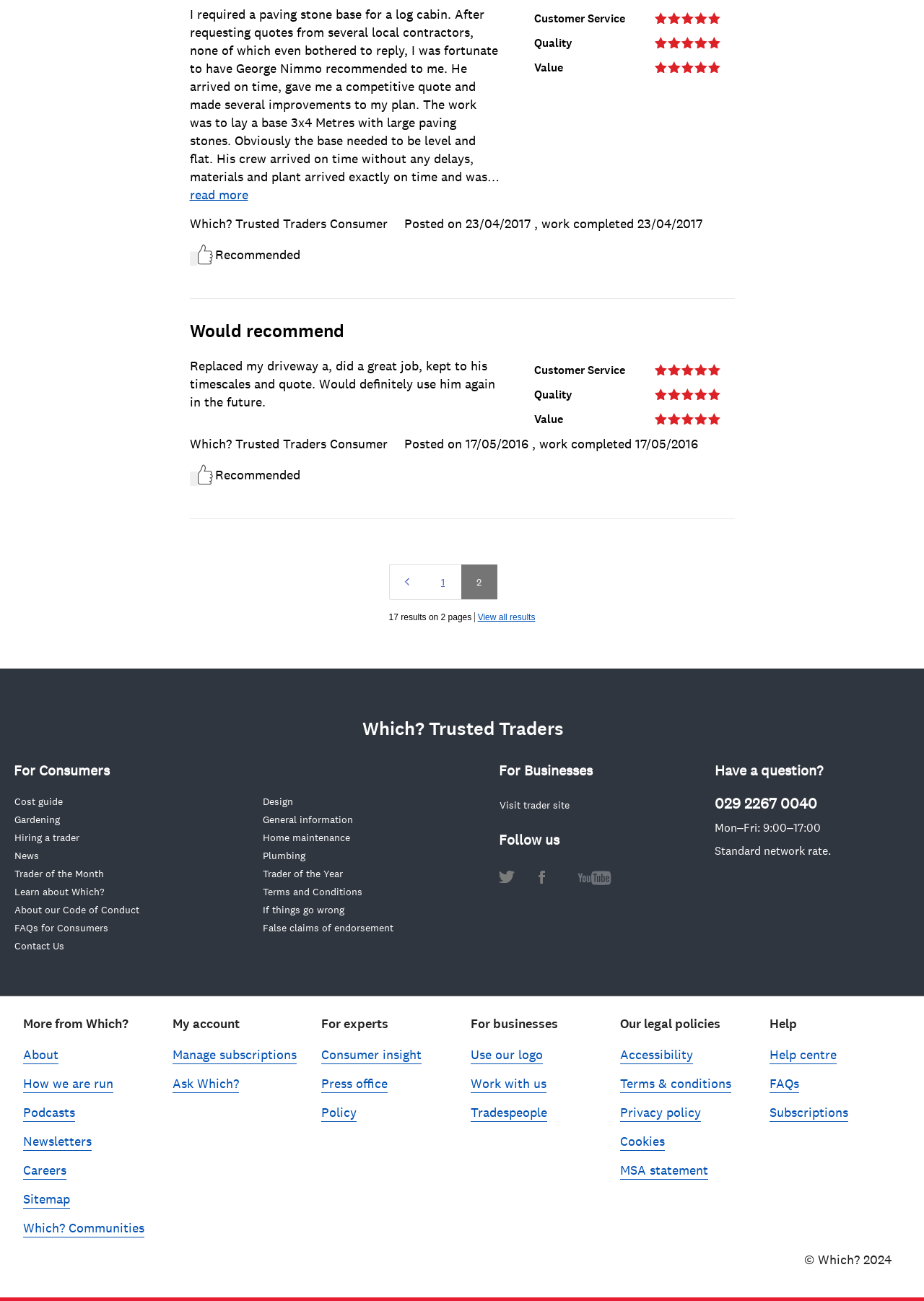Respond to the question with just a single word or phrase: 
How many results are there in total?

17